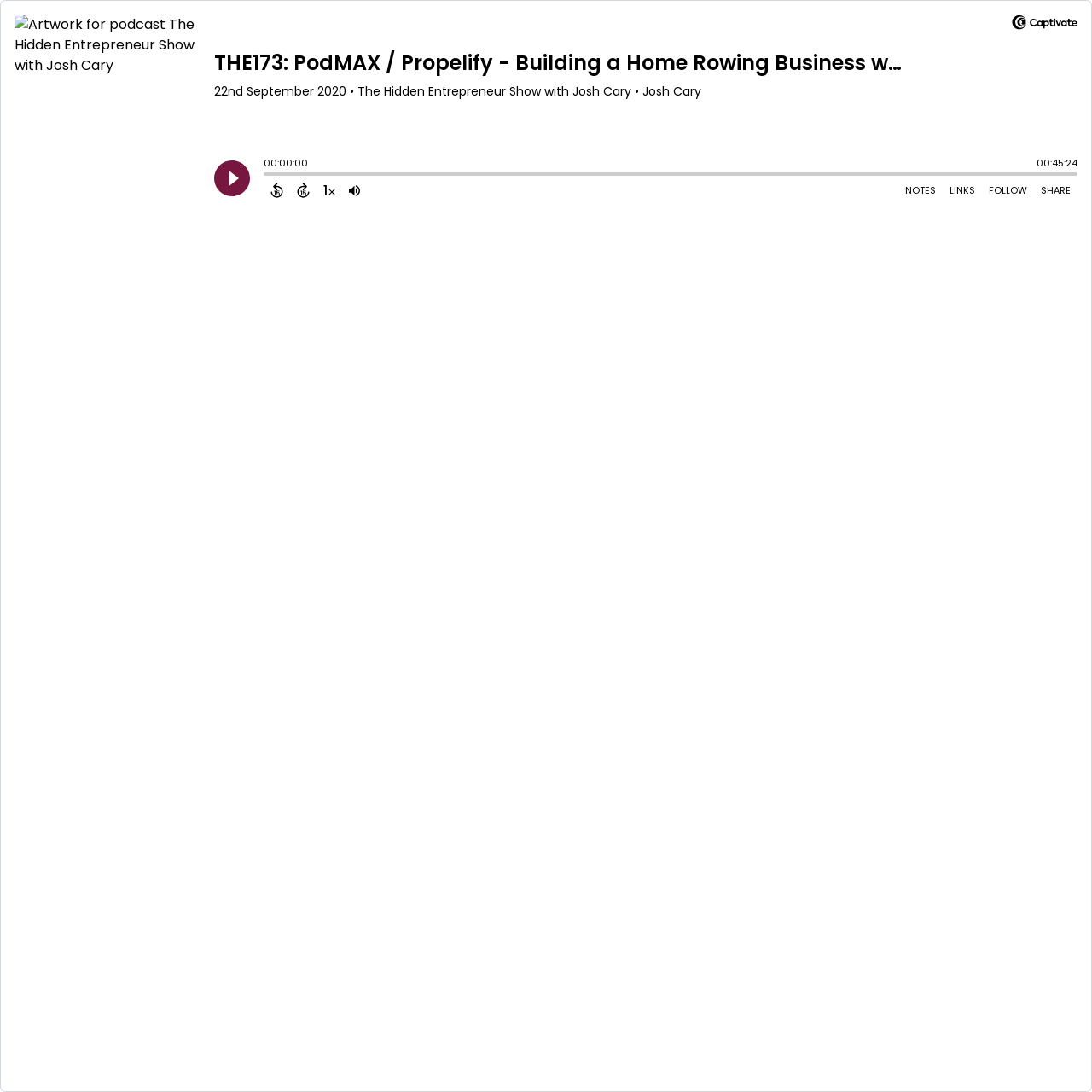Provide a brief response using a word or short phrase to this question:
What is the function of the 'Play' button?

Play the podcast episode